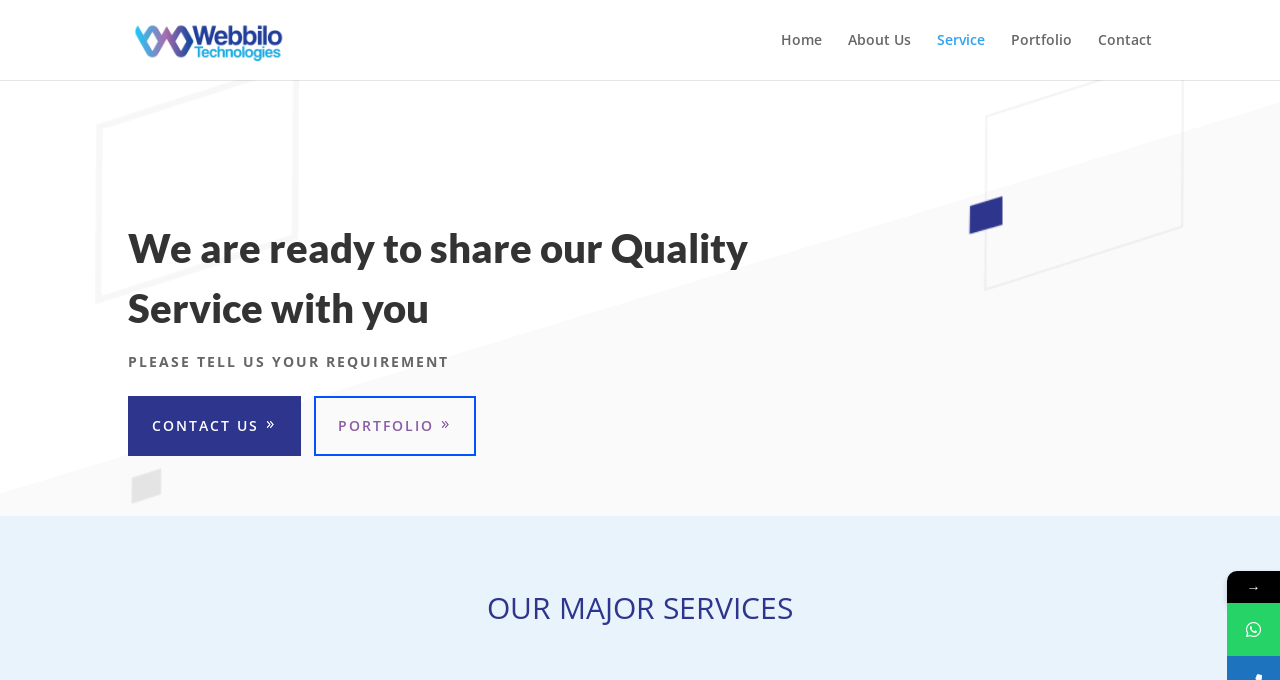Find the bounding box coordinates of the element to click in order to complete the given instruction: "go to home page."

[0.61, 0.049, 0.642, 0.118]